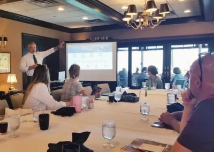Elaborate on all the features and components visible in the image.

In a collaborative meeting setting, a presenter stands confidently at the front, gesturing towards a screen displaying important information or data. Attendees, seated around a well-prepared table adorned with glasses of water, appear engaged as they listen intently to the discussion. The atmosphere combines professionalism with a welcoming ambiance, enhanced by the natural light flowing in from large windows, which offer a glimpse of the surroundings. This gathering underscores the commitment to fostering community partnerships and enhancing education, emphasizing relevant career opportunities for students.